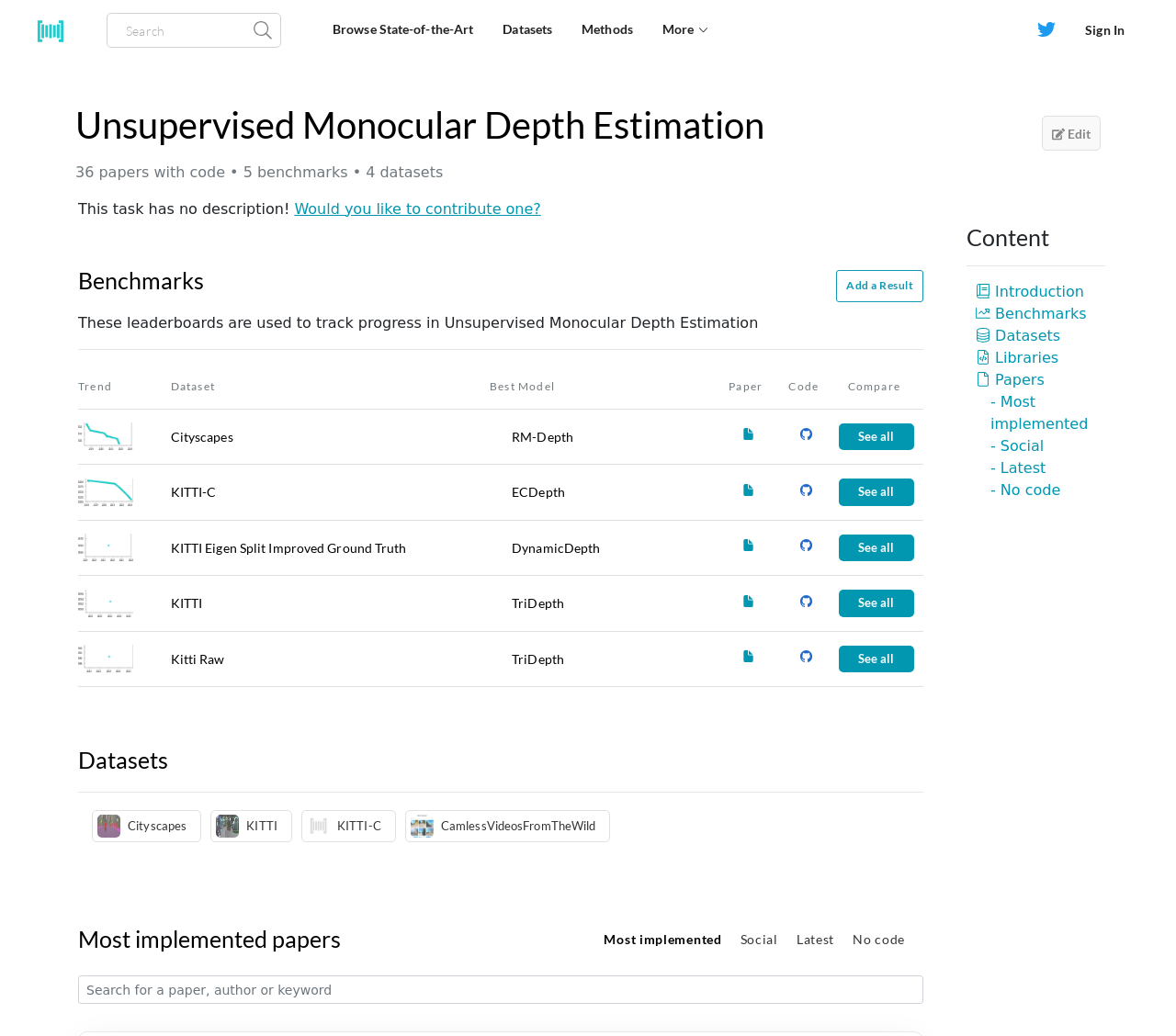How many columns are there in the table?
Can you provide a detailed and comprehensive answer to the question?

The table on the webpage has several columns, including Trend, Dataset, Best Model, Paper, Code, and Compare, which makes a total of 6 columns.